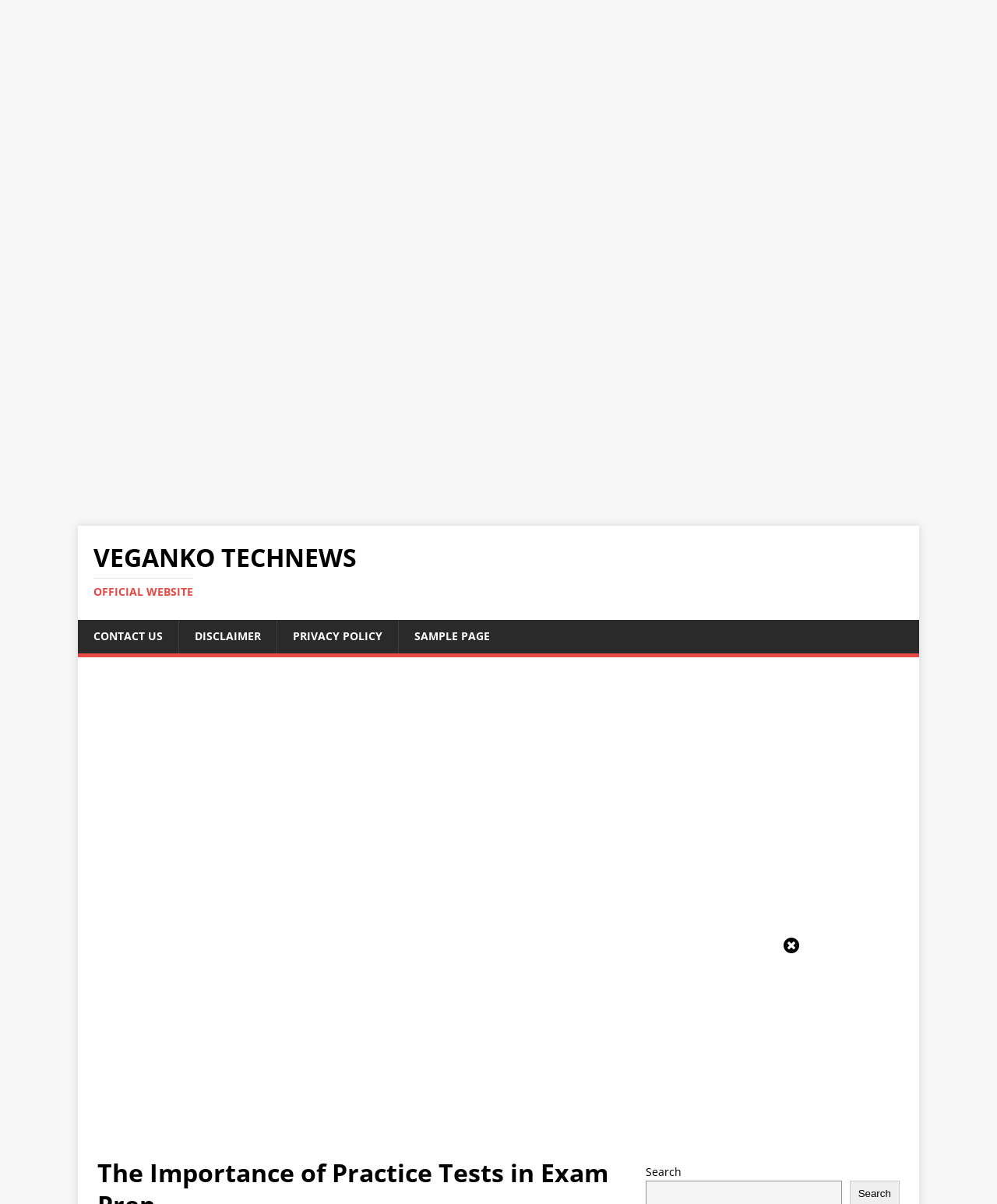Please find and generate the text of the main heading on the webpage.

The Importance of Practice Tests in Exam Prep